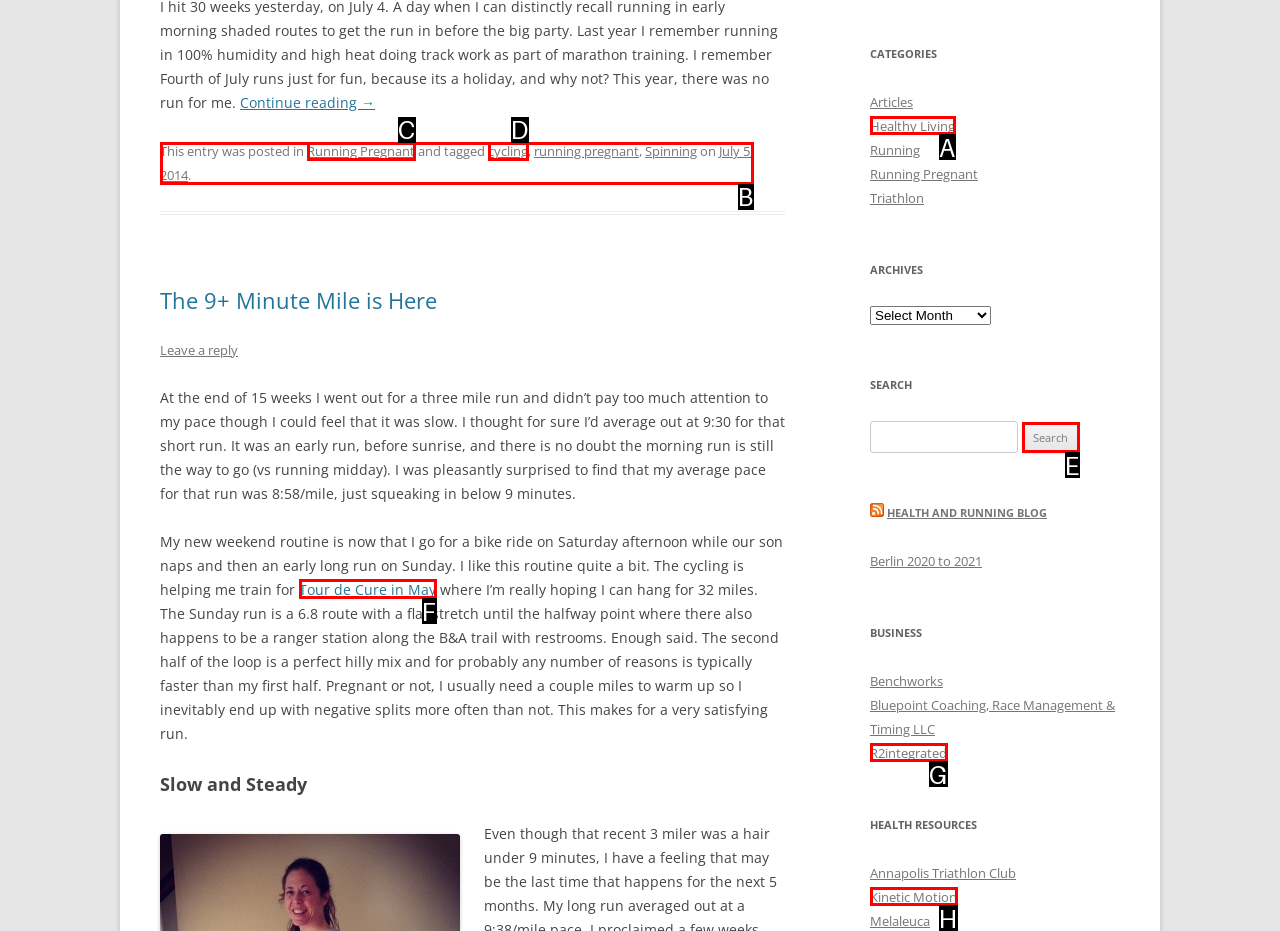From the given choices, indicate the option that best matches: Tour de Cure in May
State the letter of the chosen option directly.

F